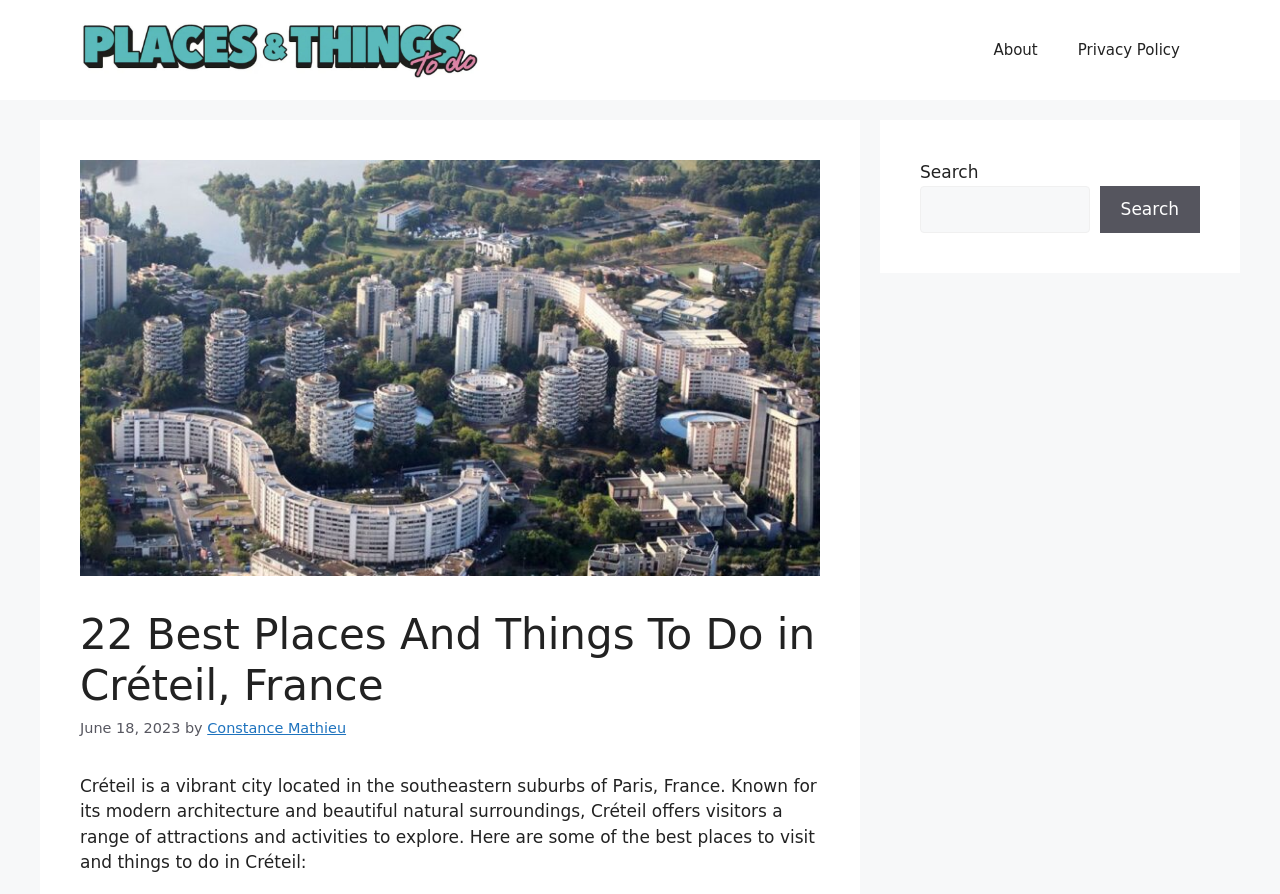Identify and provide the text content of the webpage's primary headline.

22 Best Places And Things To Do in Créteil, France